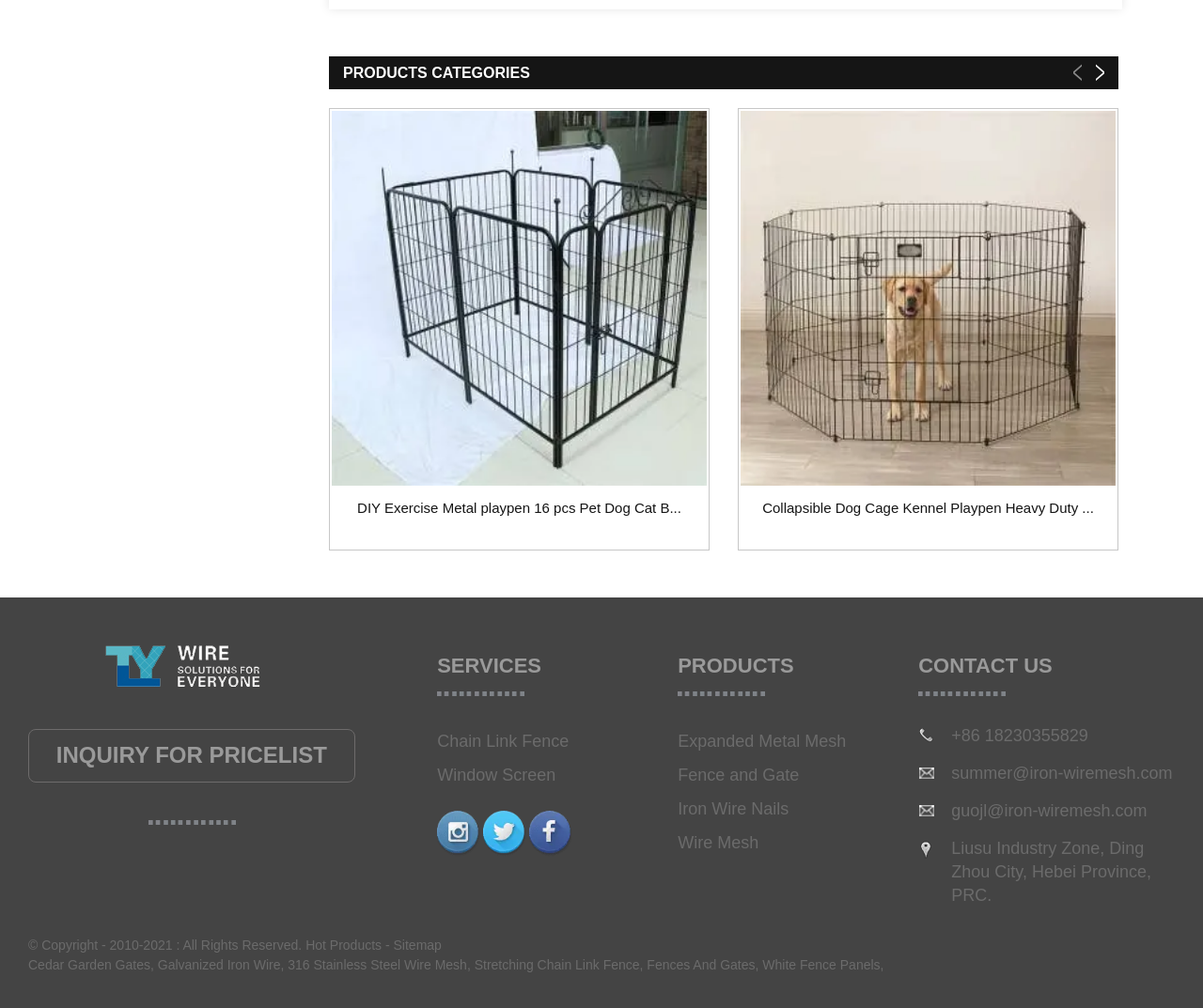What is the category of the first product?
Offer a detailed and full explanation in response to the question.

The first product is categorized under DIY Exercise Metal playpen, which can be inferred from the image and link text 'DIY Exercise Metal playpen 16 pcs Pet Dog Cat Barrier Fence'.